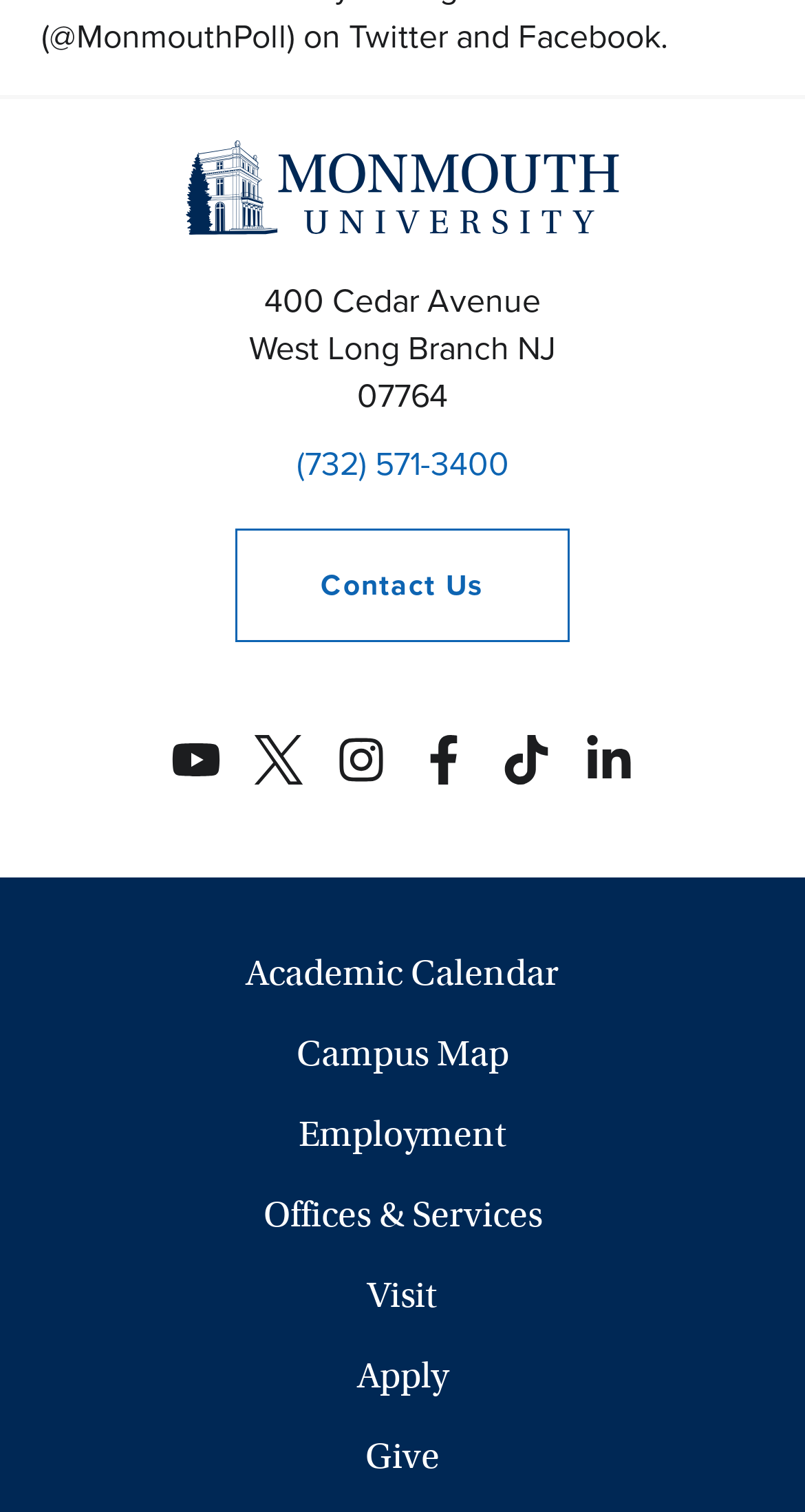Can you determine the bounding box coordinates of the area that needs to be clicked to fulfill the following instruction: "Visit Monmouth's YouTube account"?

[0.213, 0.486, 0.274, 0.518]